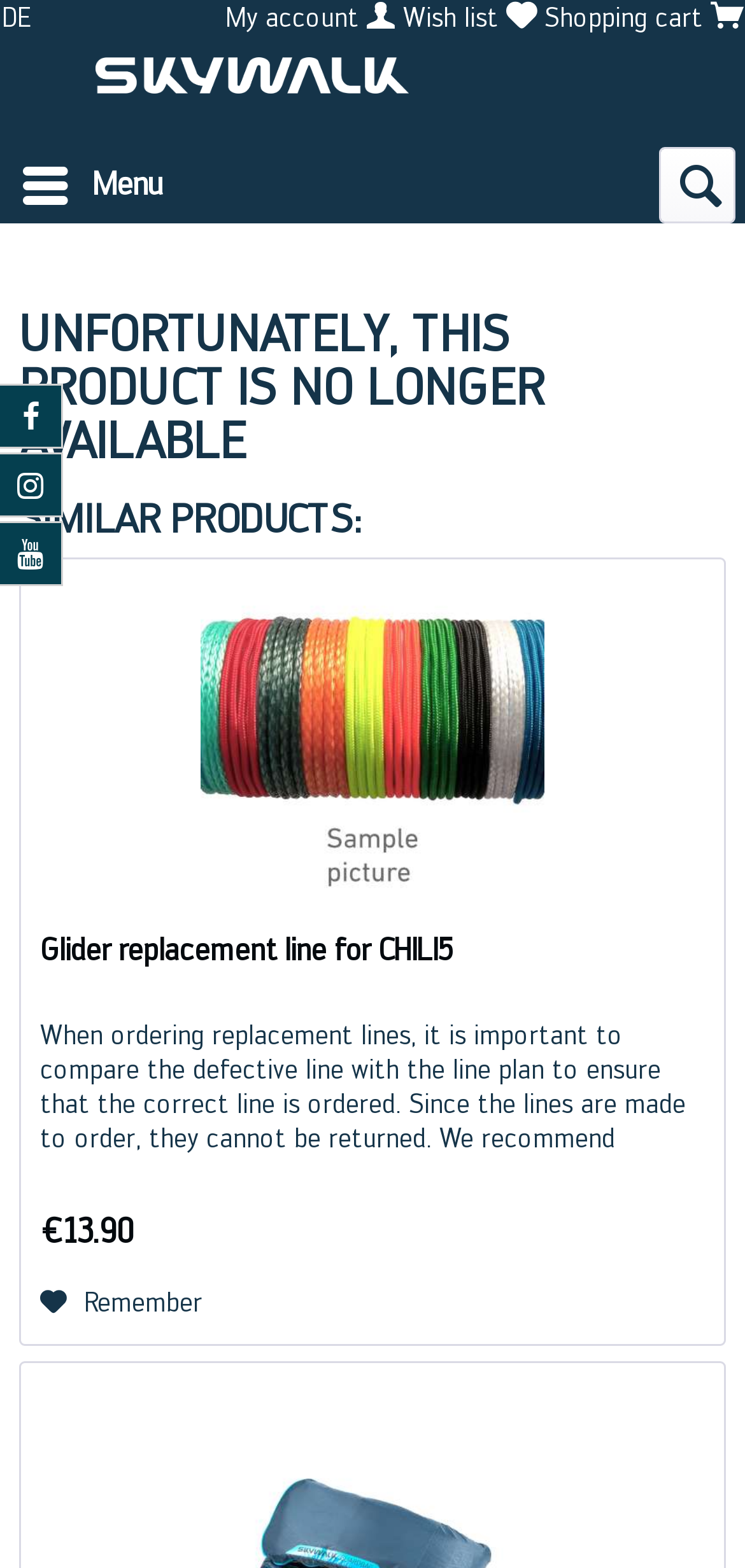Please find the bounding box coordinates (top-left x, top-left y, bottom-right x, bottom-right y) in the screenshot for the UI element described as follows: My account

[0.303, 0.001, 0.531, 0.021]